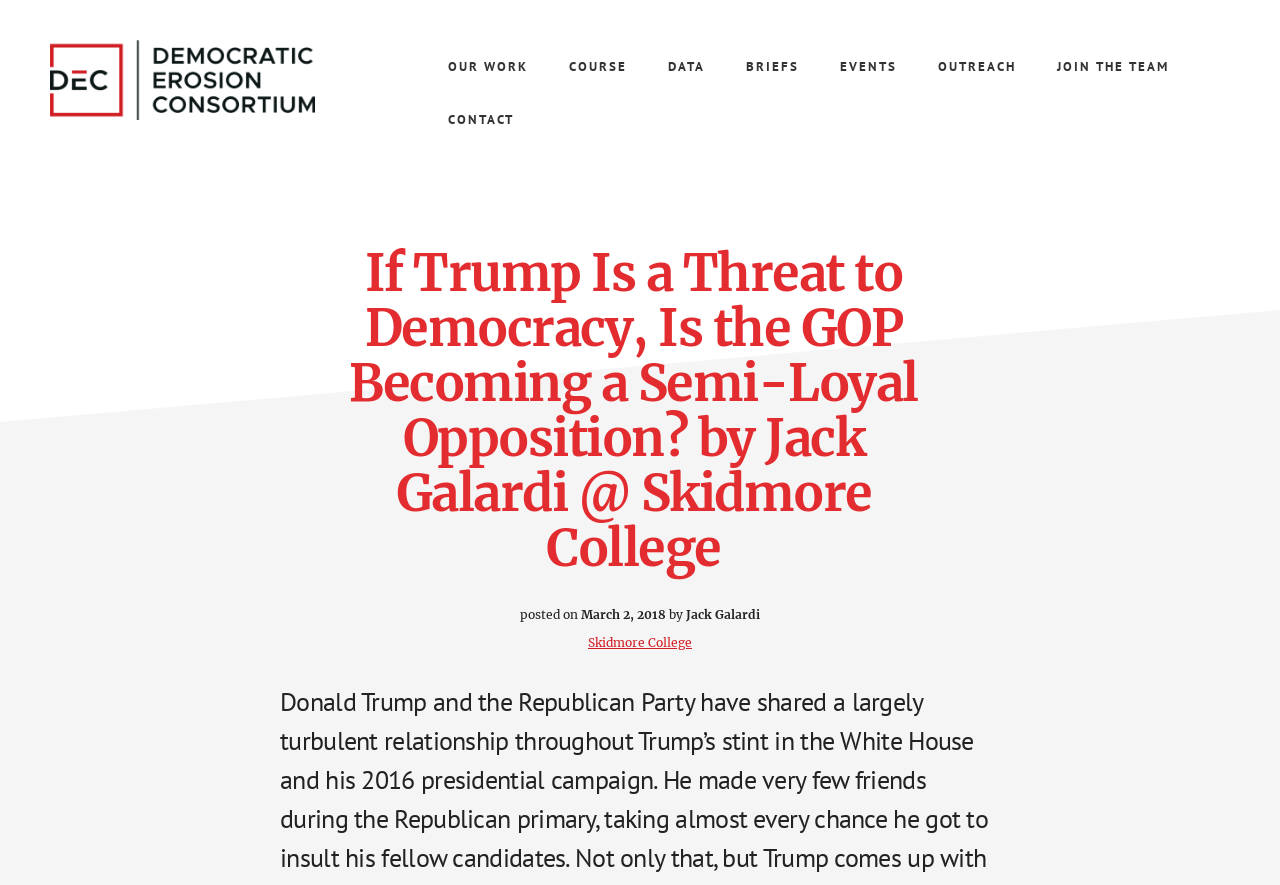Please examine the image and provide a detailed answer to the question: Who is the author of the article?

I found the answer by looking at the article heading, where I saw the text 'by Jack Galardi @ Skidmore College'. This indicates that the author of the article is Jack Galardi.